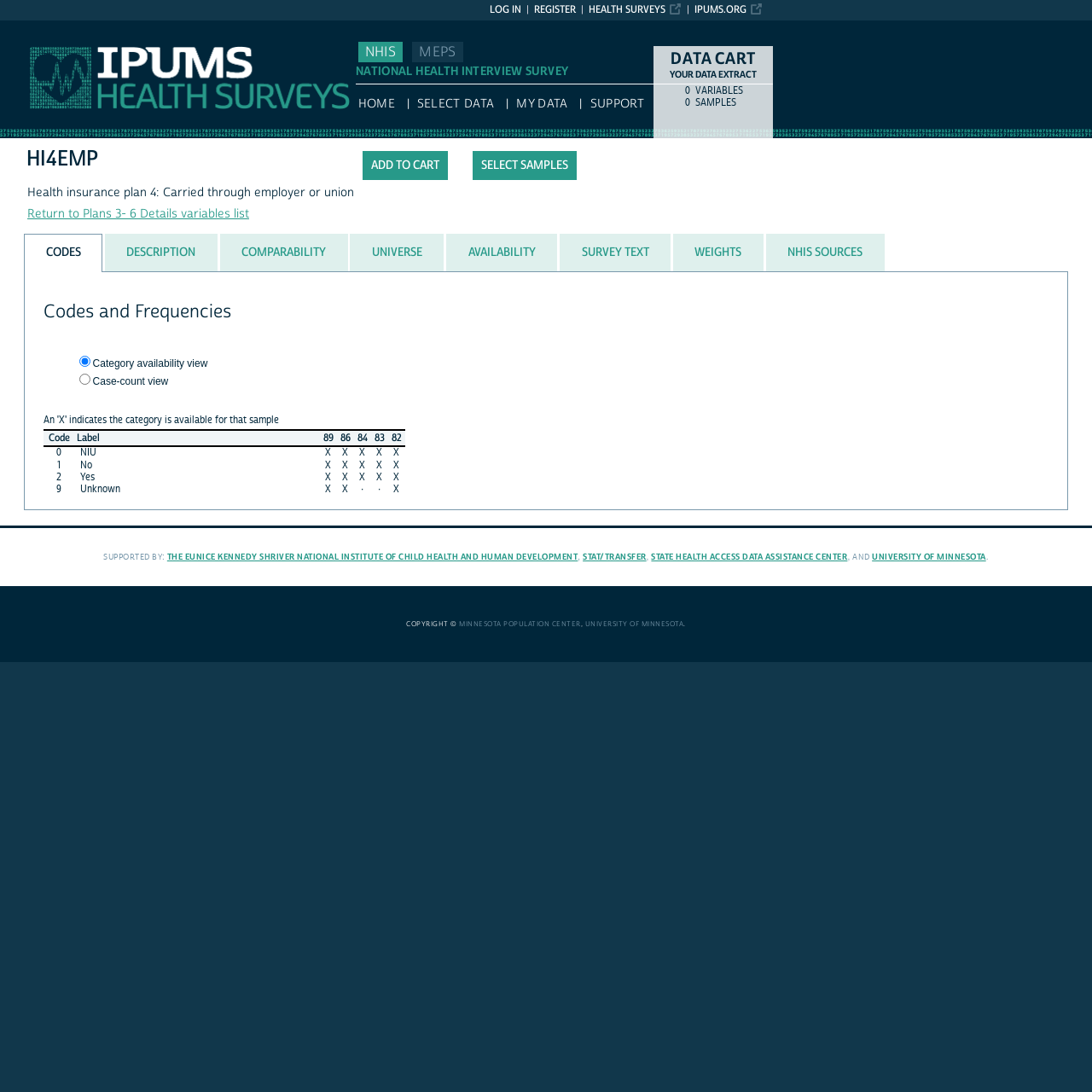Locate the bounding box coordinates of the element I should click to achieve the following instruction: "Click the 'Add to cart' button".

[0.332, 0.138, 0.41, 0.165]